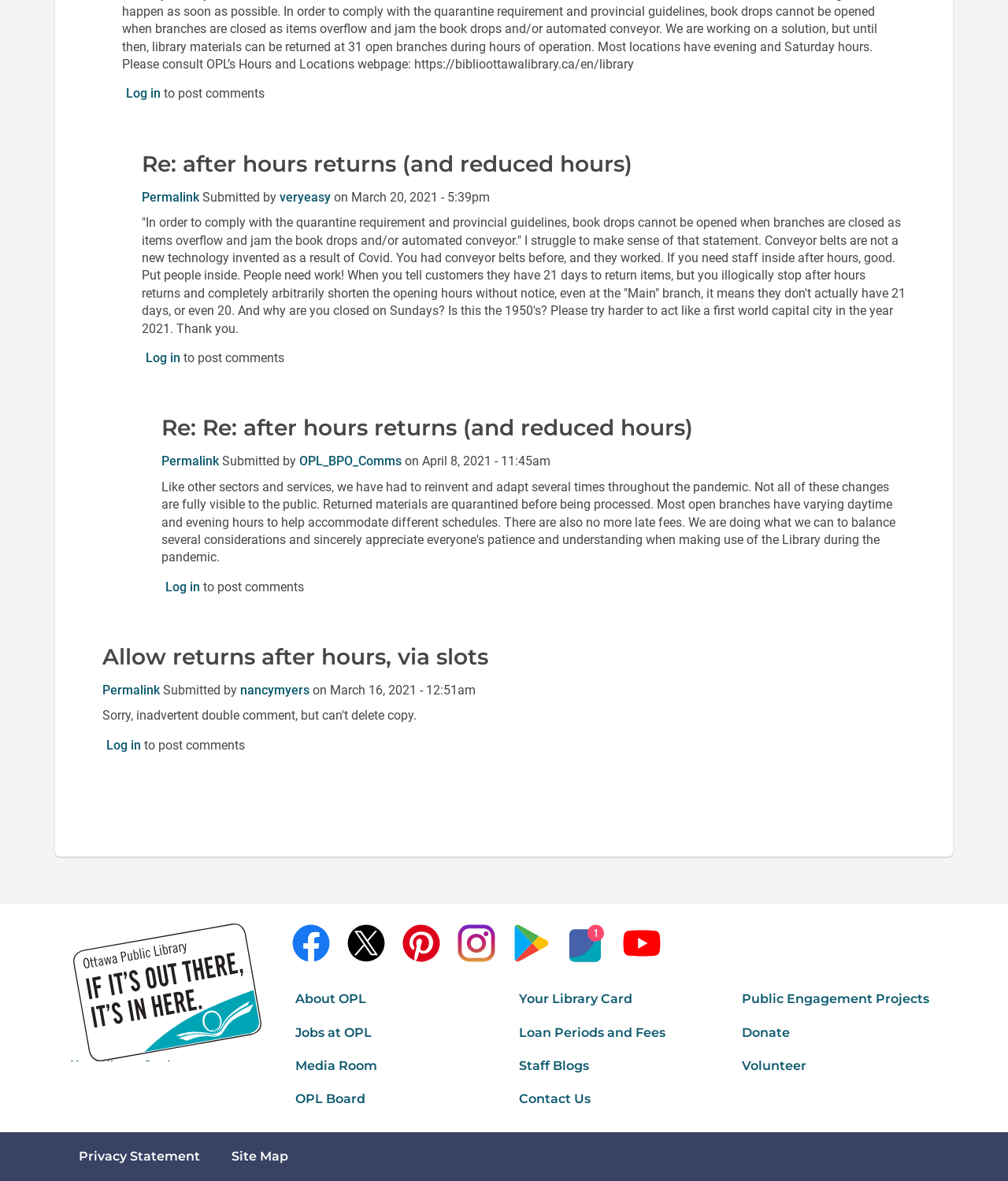Kindly determine the bounding box coordinates for the area that needs to be clicked to execute this instruction: "Log in to the website".

[0.125, 0.073, 0.159, 0.086]